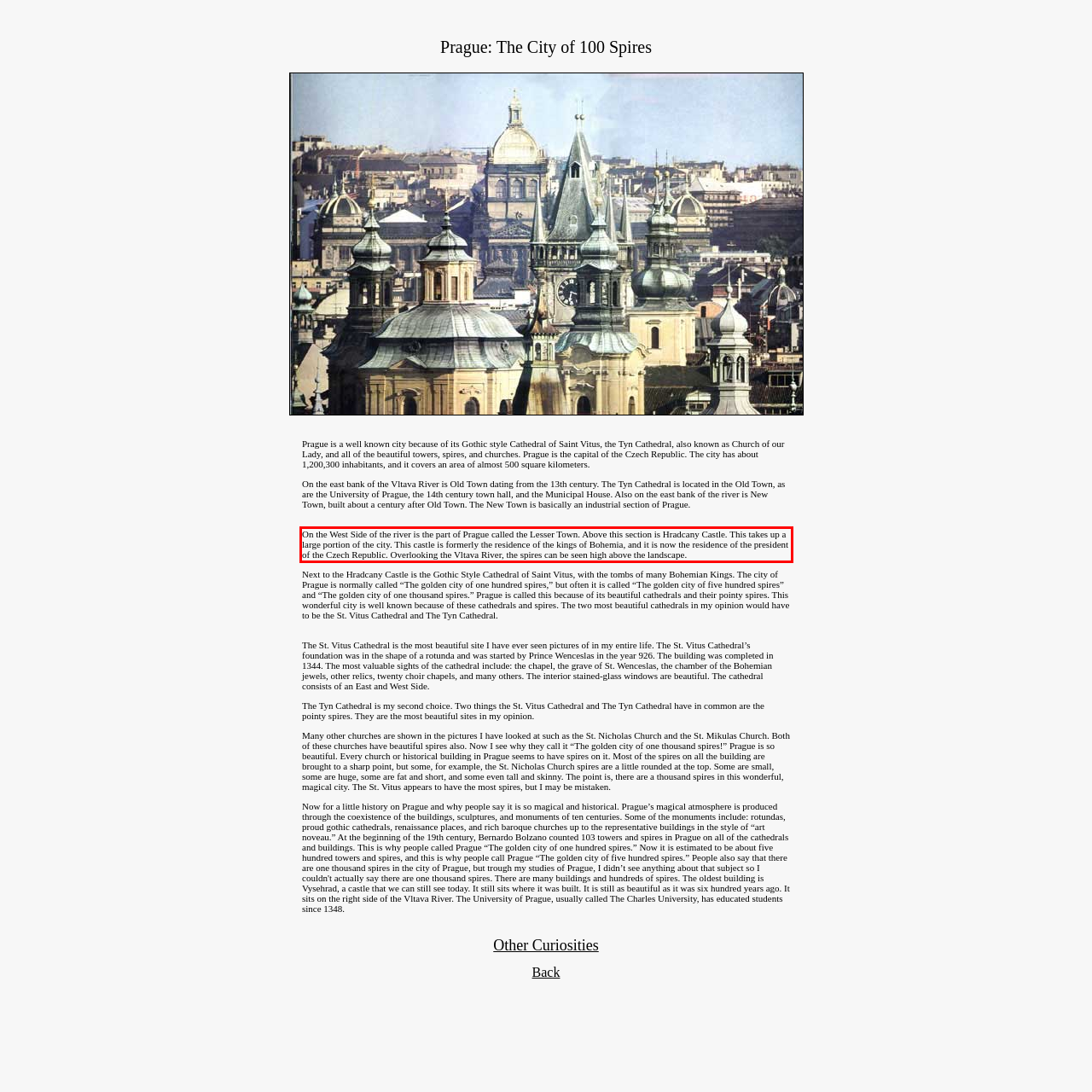Given a webpage screenshot with a red bounding box, perform OCR to read and deliver the text enclosed by the red bounding box.

On the West Side of the river is the part of Prague called the Lesser Town. Above this section is Hradcany Castle. This takes up a large portion of the city. This castle is formerly the residence of the kings of Bohemia, and it is now the residence of the president of the Czech Republic. Overlooking the Vltava River, the spires can be seen high above the landscape.